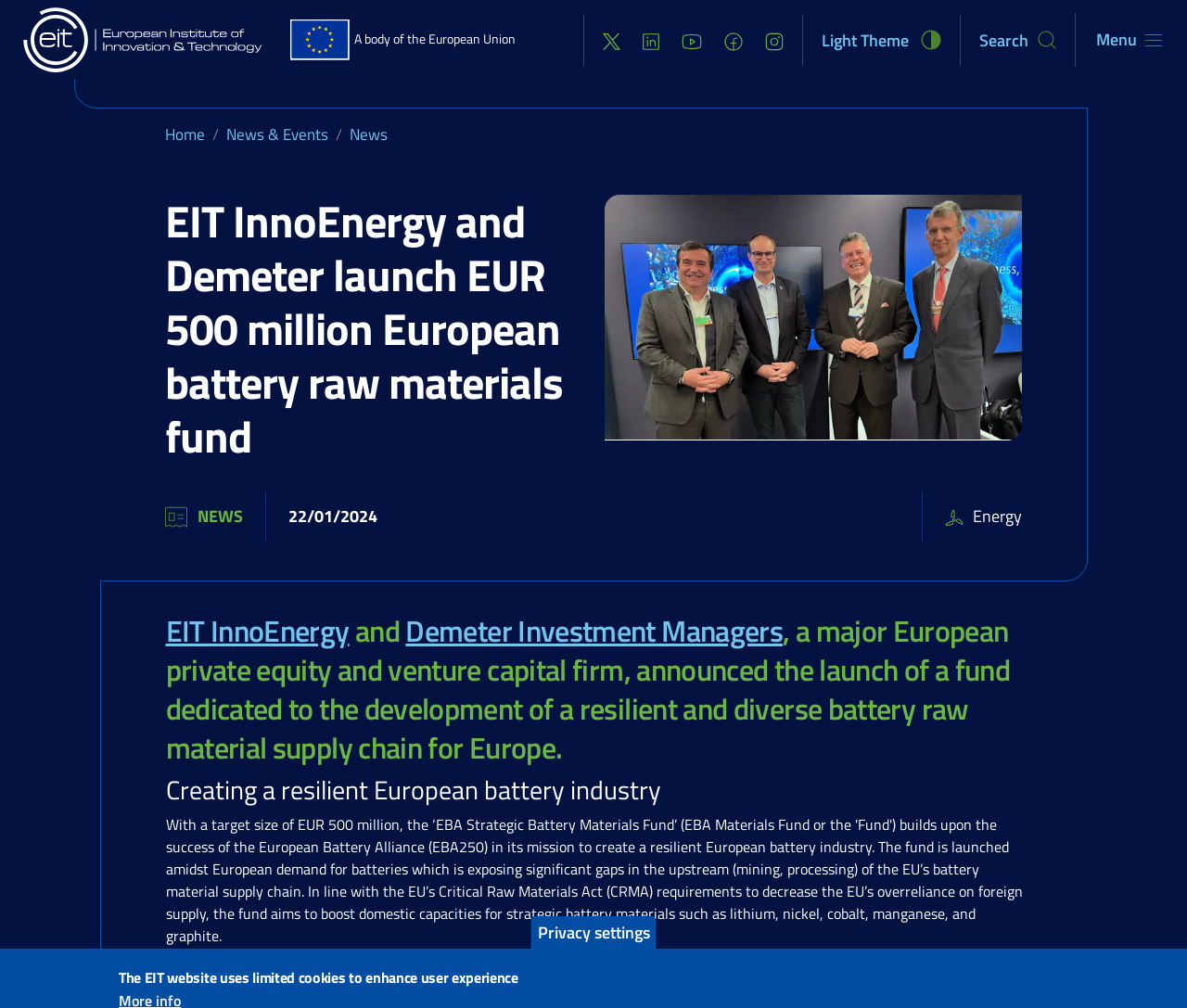Can you find the bounding box coordinates for the element to click on to achieve the instruction: "View the Global challenges page"?

[0.306, 0.041, 0.473, 0.103]